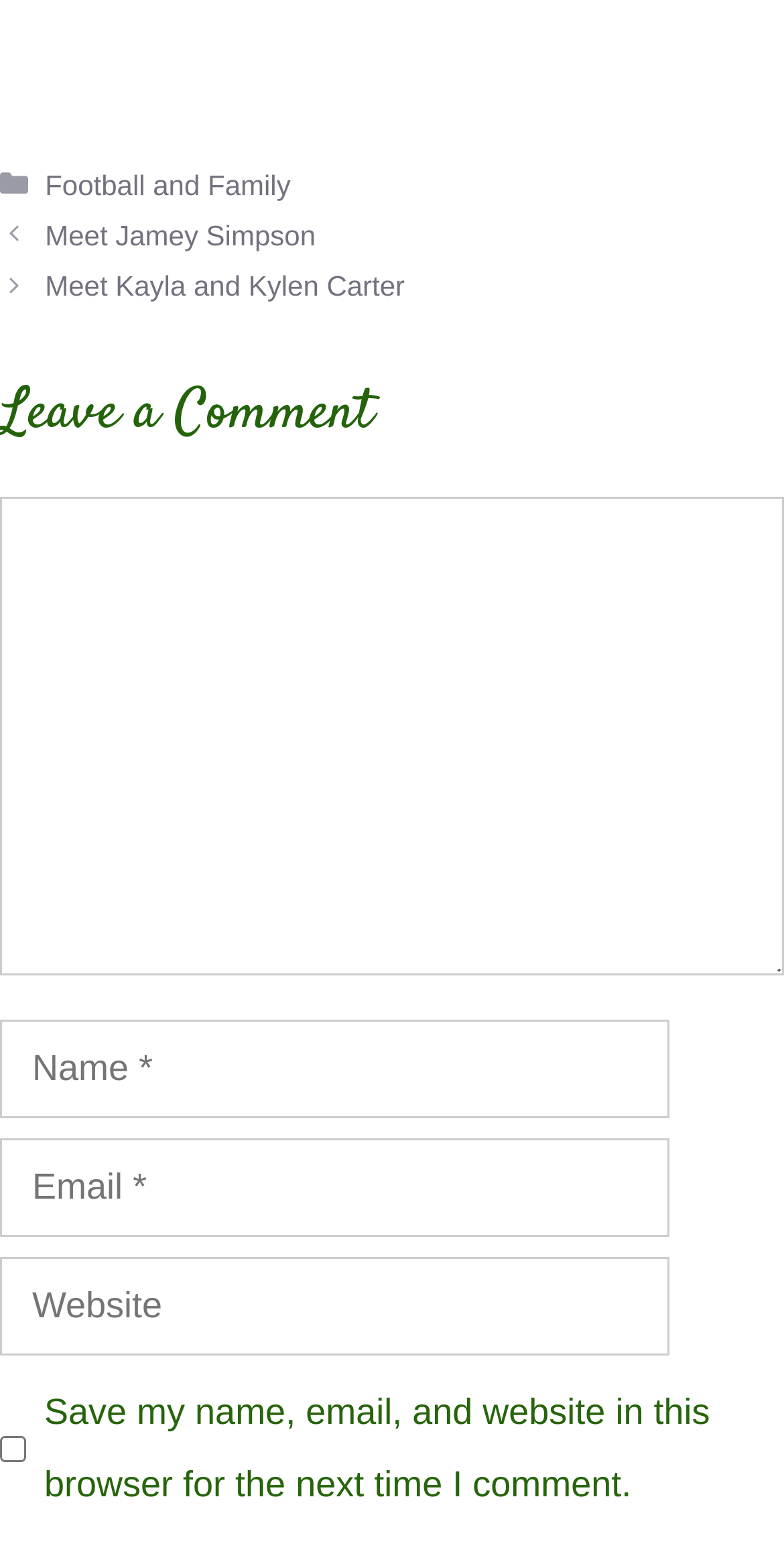Extract the bounding box coordinates for the UI element described by the text: "parent_node: Comment name="comment"". The coordinates should be in the form of [left, top, right, bottom] with values between 0 and 1.

[0.0, 0.318, 1.0, 0.625]